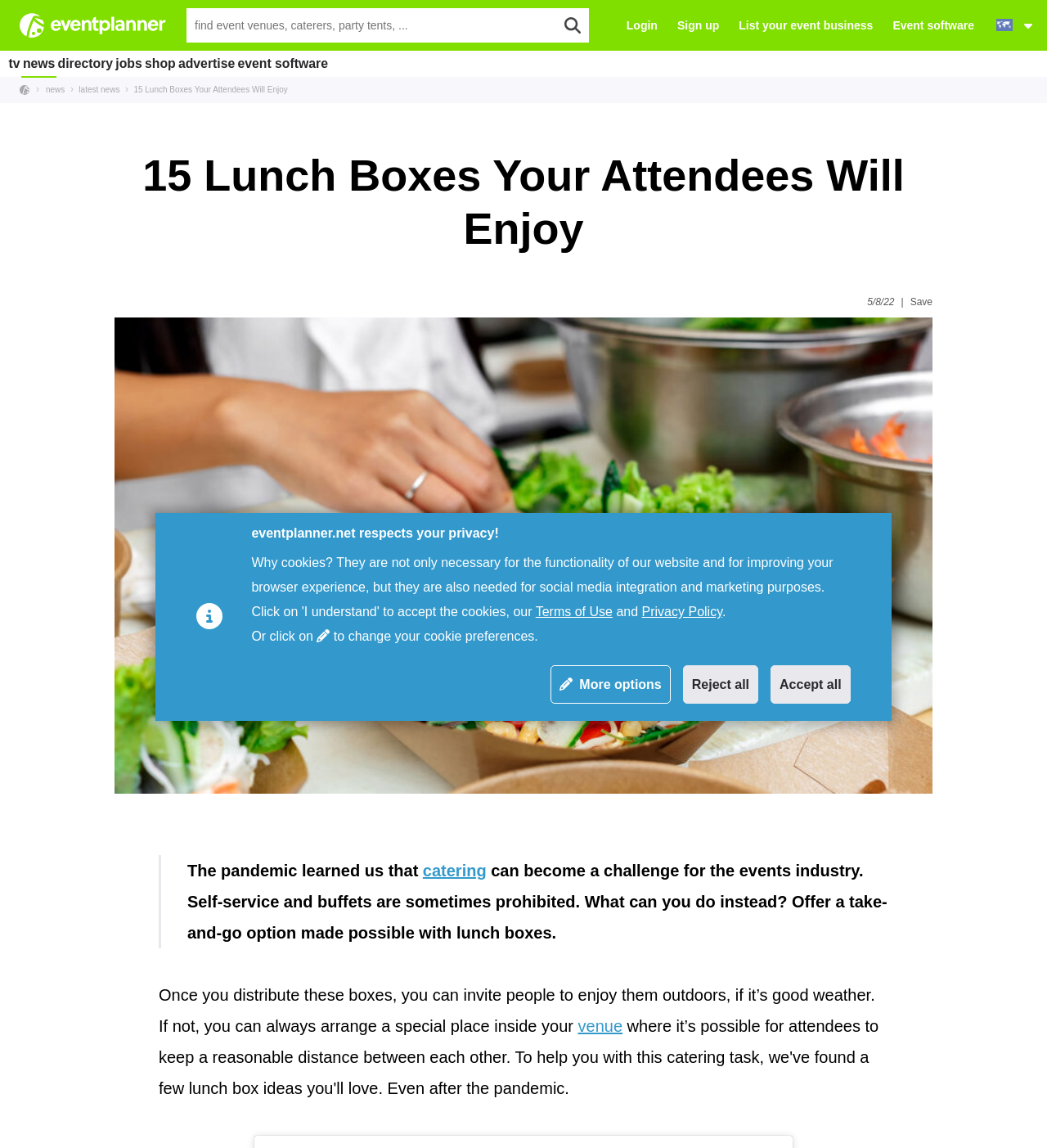Explain the webpage's design and content in an elaborate manner.

The webpage appears to be an article from eventplanner.net, with the title "15 Lunch Boxes Your Attendees Will Enjoy" prominently displayed at the top. Below the title, there is a date "5/8/22" and a "Save" button. The article features a large image related to lunch boxes, taking up most of the top section.

The top-left corner of the page has the eventplanner.net logo, which is also a link. Next to the logo, there is a search bar with a placeholder text "find event venues, caterers, party tents,...". A button and three links, "Login", "Sign up", and "List your event business", are positioned to the right of the search bar.

Below the search bar, there is a row of links, including "tv", "news", "directory", "jobs", "shop", "advertise", and "event software". Some of these links have sub-links, such as "> news" and "> latest news".

The main content of the article starts with a brief introduction, discussing how the pandemic has affected the events industry, particularly catering. The text explains that self-service and buffets are sometimes prohibited, and suggests offering a take-and-go option with lunch boxes instead. The article continues, describing how lunch boxes can be distributed and enjoyed outdoors or in a special indoor area.

At the bottom of the page, there is a section about eventplanner.net's privacy policy, with links to "Terms of Use" and "Privacy Policy". There is also a message about cookie preferences, with options to "Reject all" or "Accept all" cookies.

Throughout the page, there are several buttons and links, but the overall focus is on the article's content, which provides information and suggestions for event planners.